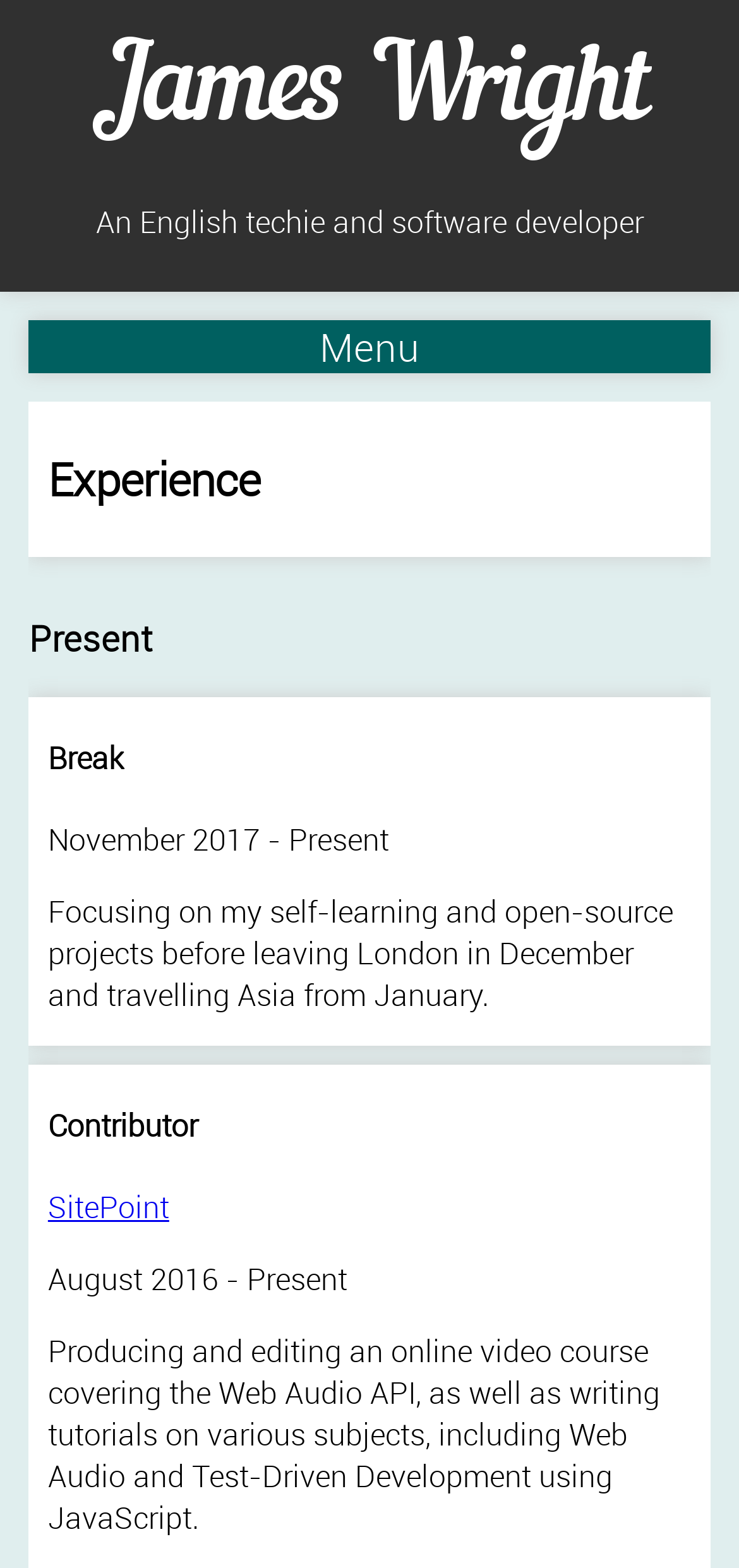What is the topic of the online video course James Wright produced and edited? Based on the screenshot, please respond with a single word or phrase.

Web Audio API